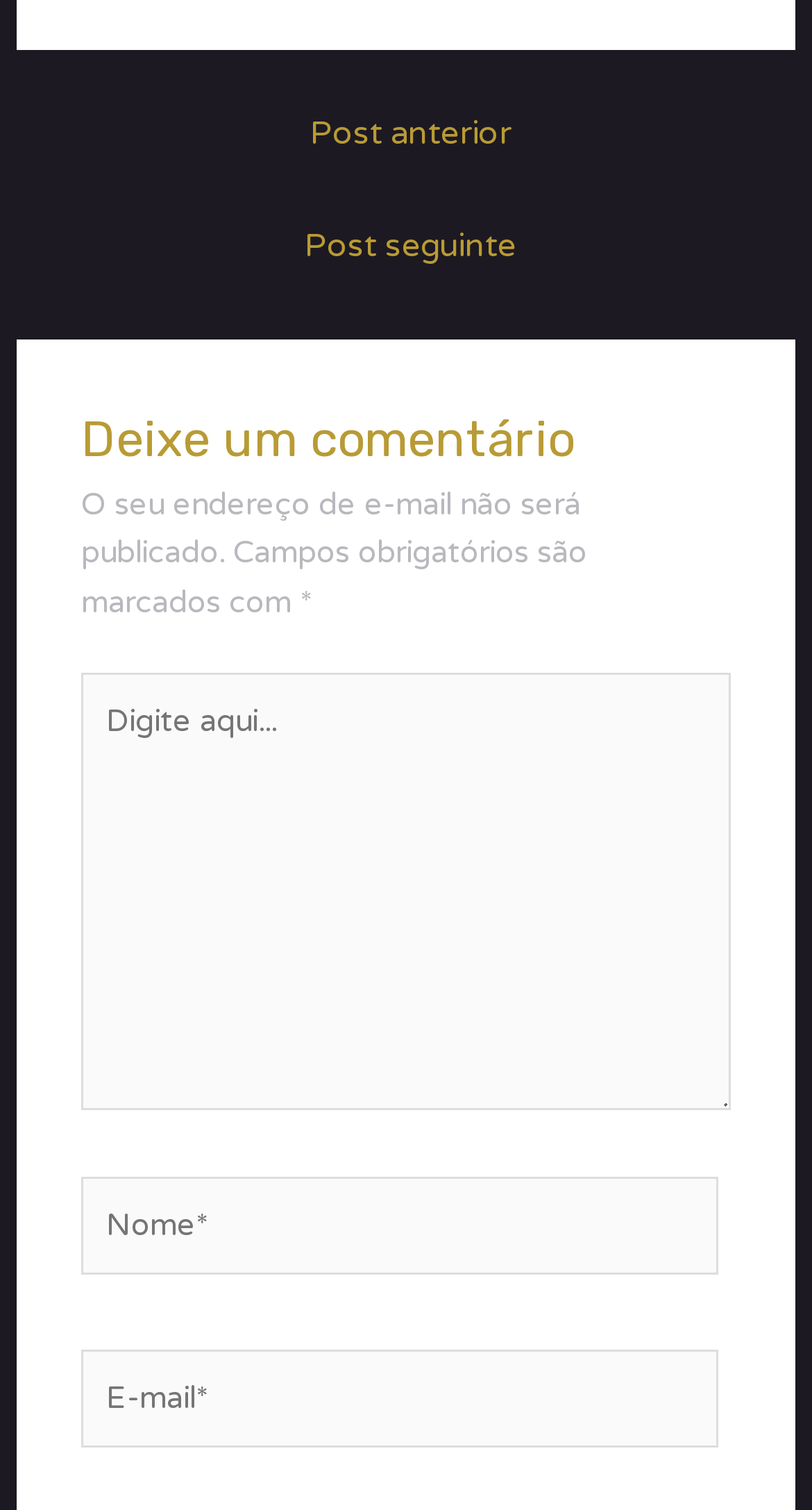What is the purpose of the text box at the top?
Refer to the image and provide a one-word or short phrase answer.

Commenting